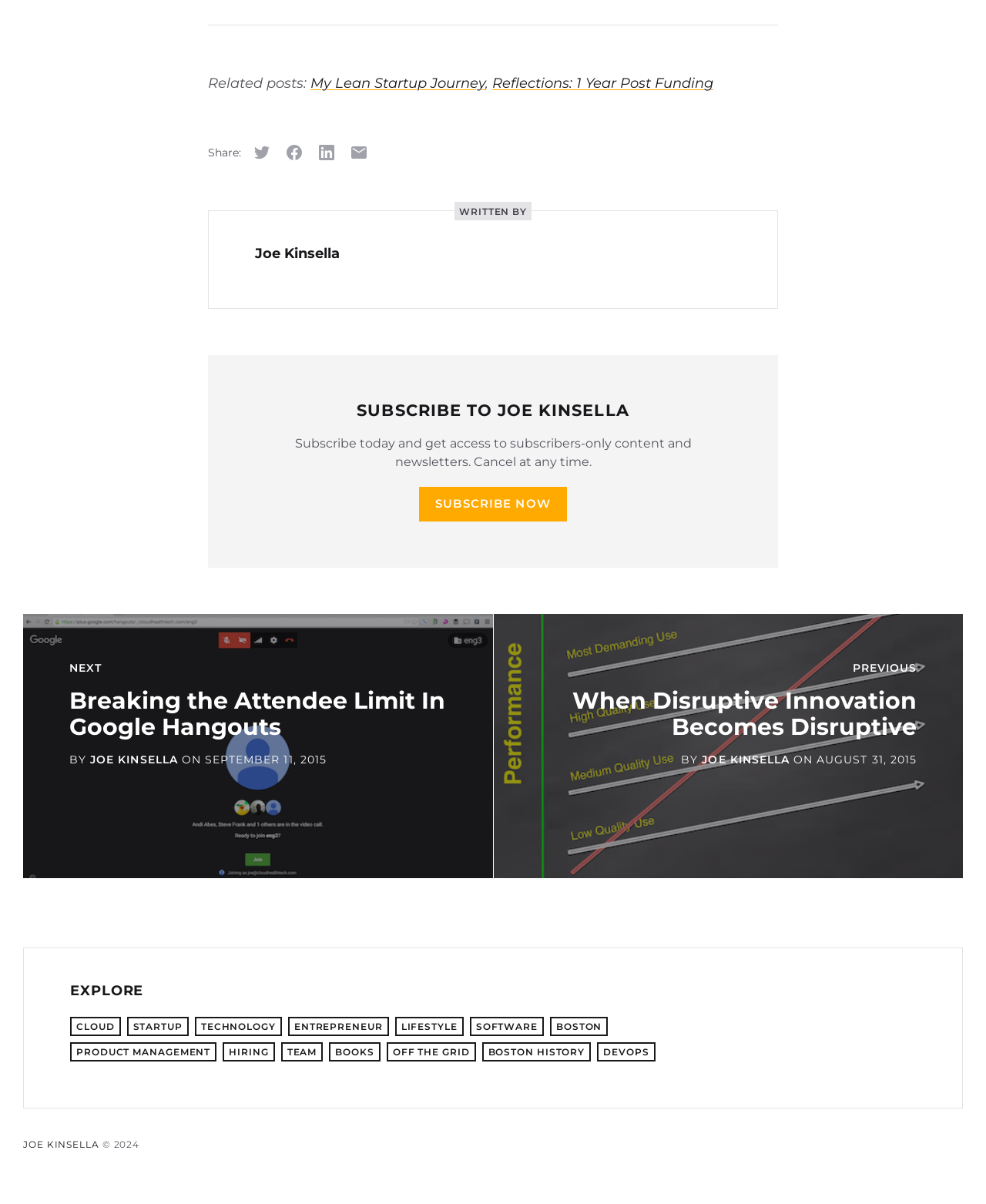Pinpoint the bounding box coordinates of the clickable area needed to execute the instruction: "Subscribe now". The coordinates should be specified as four float numbers between 0 and 1, i.e., [left, top, right, bottom].

[0.425, 0.404, 0.575, 0.433]